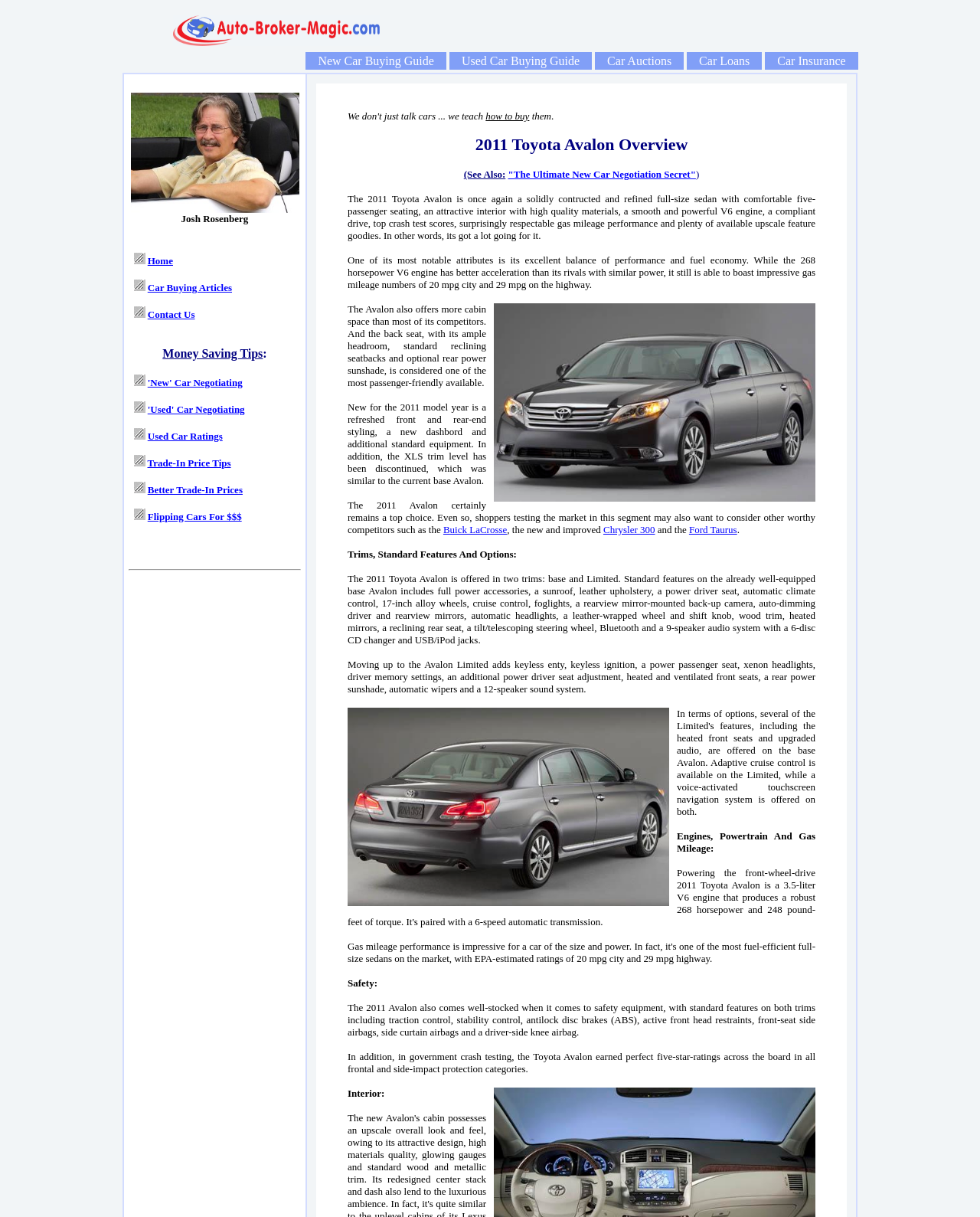Answer the question briefly using a single word or phrase: 
What is the rating of the 2011 Toyota Avalon in government crash testing?

Five-star